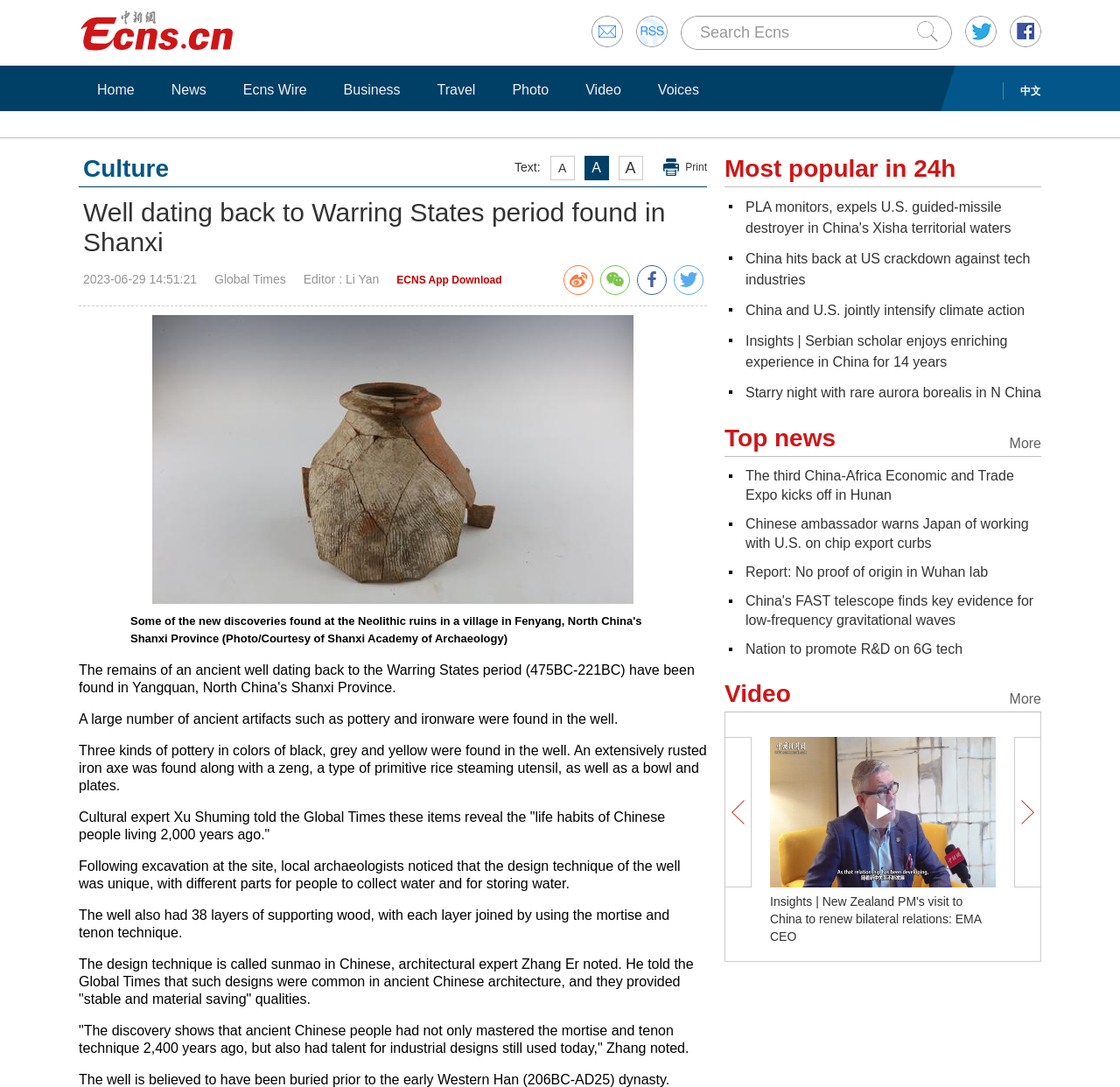Please identify the bounding box coordinates of the element's region that I should click in order to complete the following instruction: "View Print Culture". The bounding box coordinates consist of four float numbers between 0 and 1, i.e., [left, top, right, bottom].

[0.592, 0.143, 0.631, 0.164]